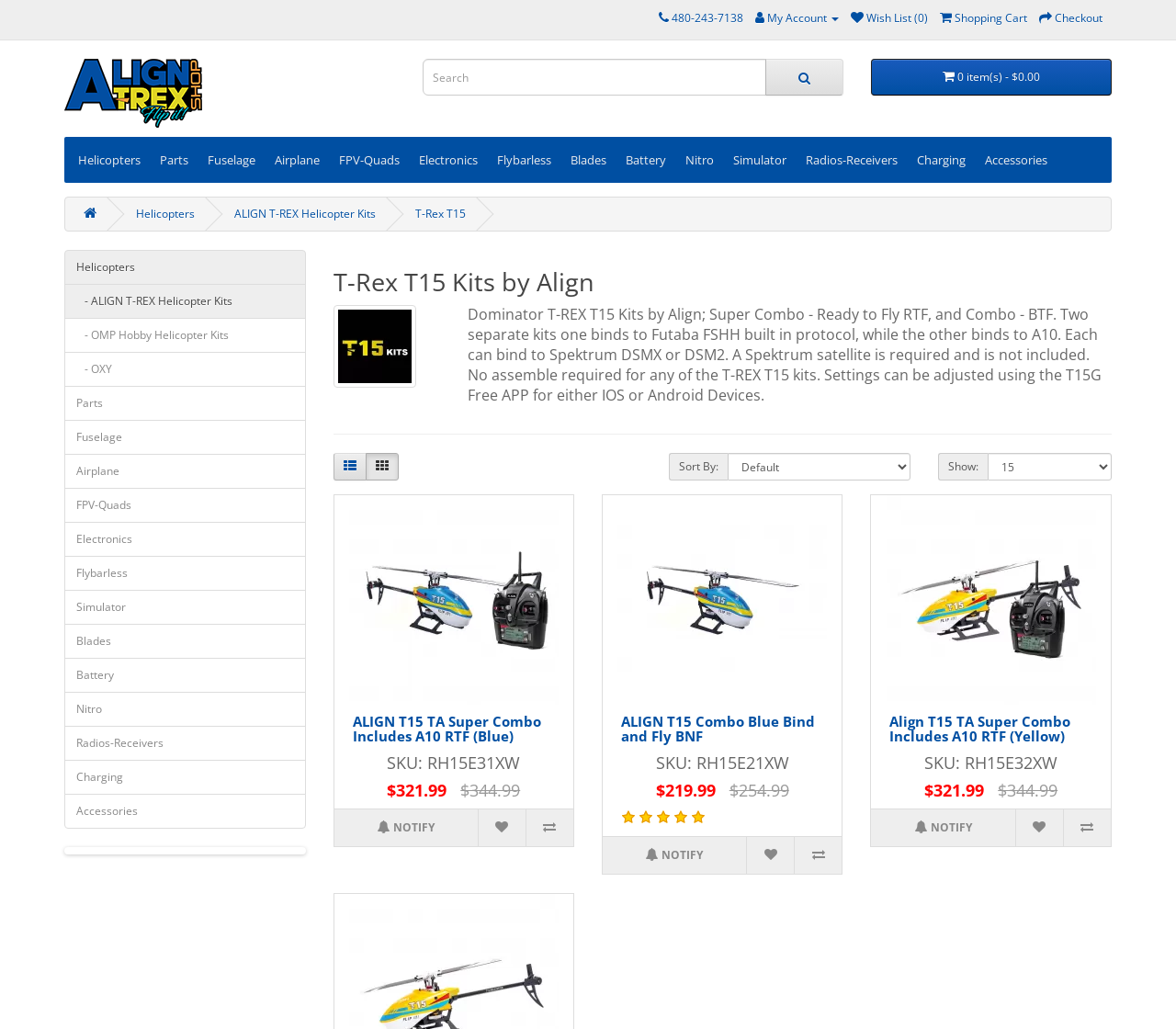Can you pinpoint the bounding box coordinates for the clickable element required for this instruction: "View shopping cart"? The coordinates should be four float numbers between 0 and 1, i.e., [left, top, right, bottom].

[0.799, 0.01, 0.873, 0.025]